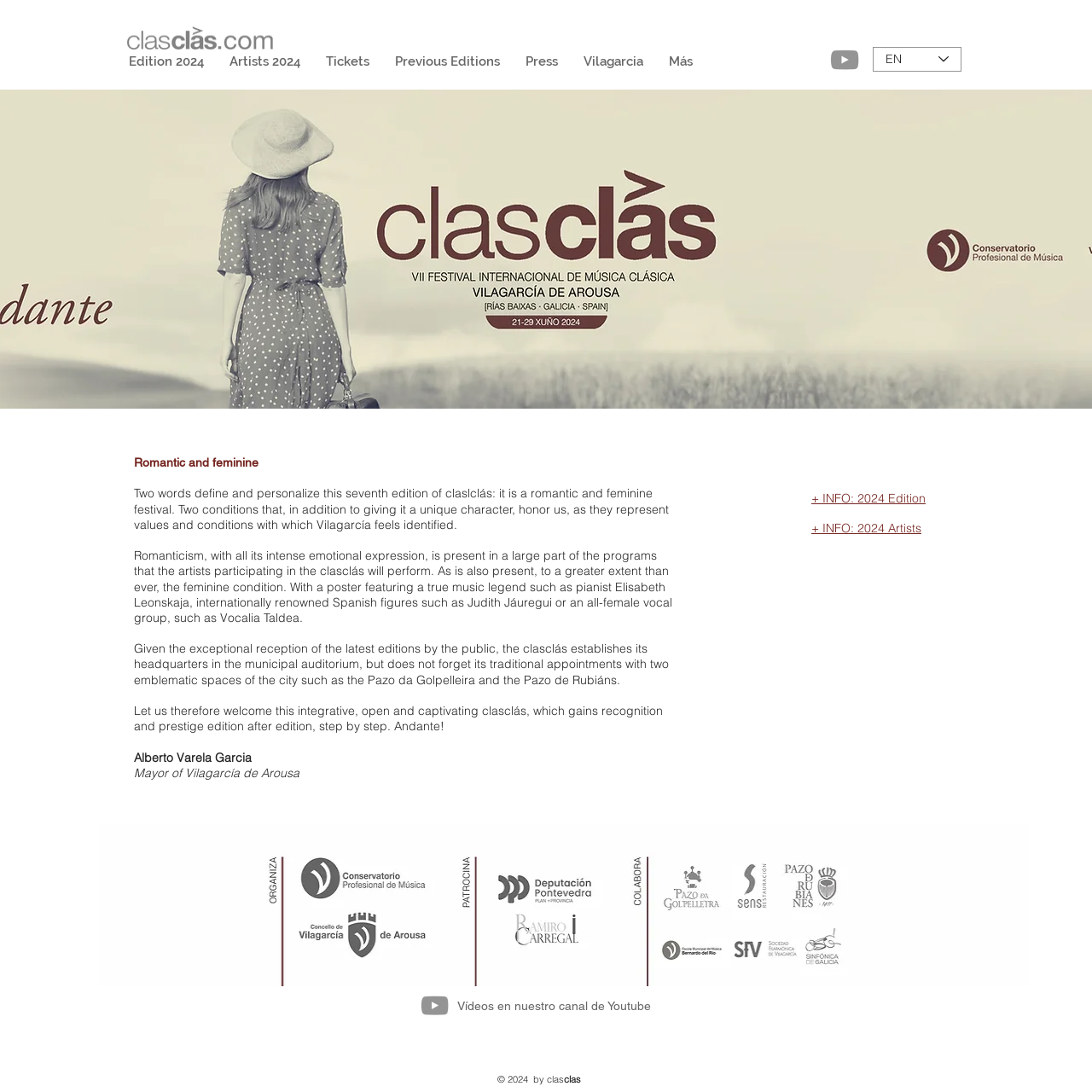Can you find and provide the title of the webpage?

Vídeos en nuestro canal de Youtube